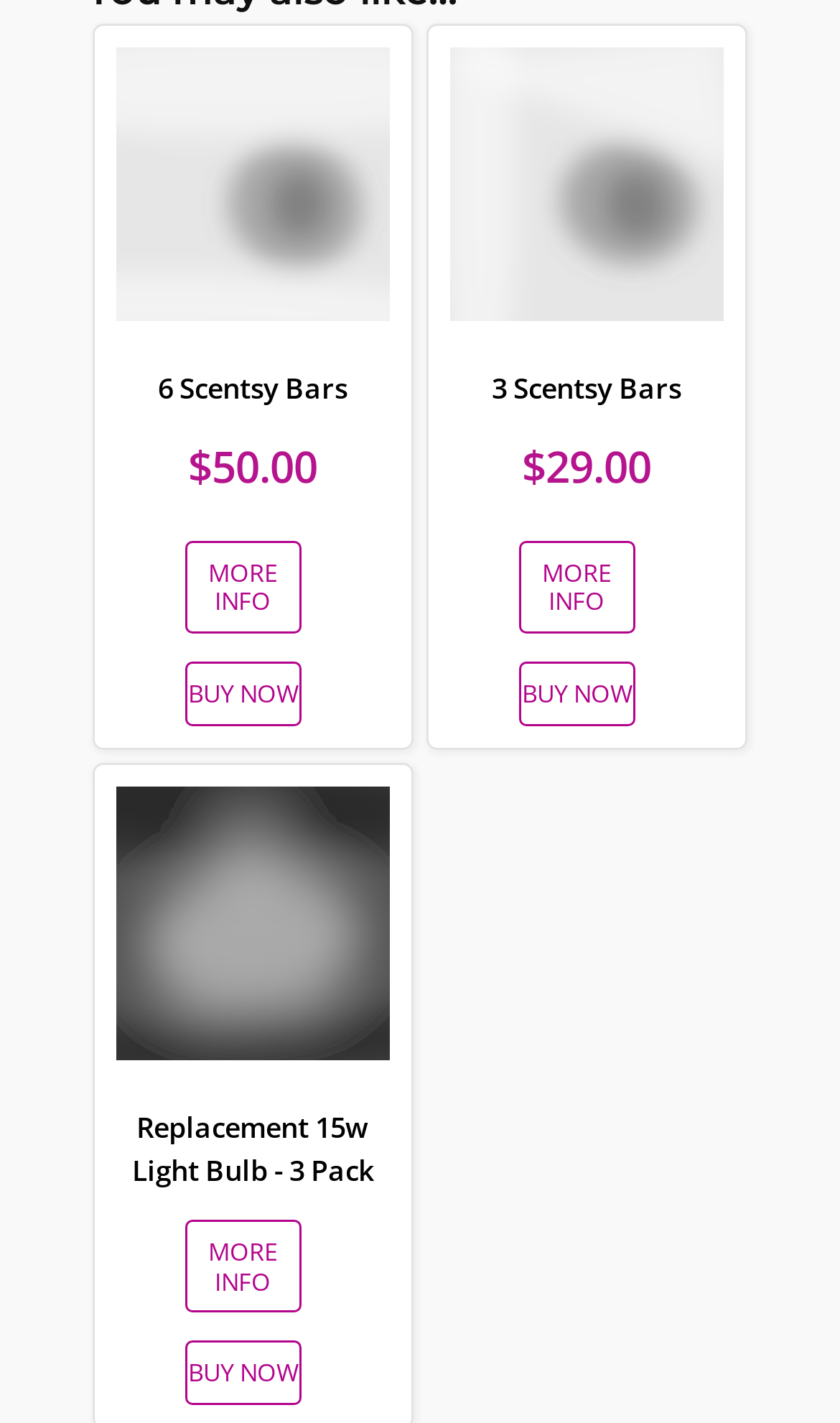How many 'MORE INFO' links are there on this page?
Based on the image, give a concise answer in the form of a single word or short phrase.

3